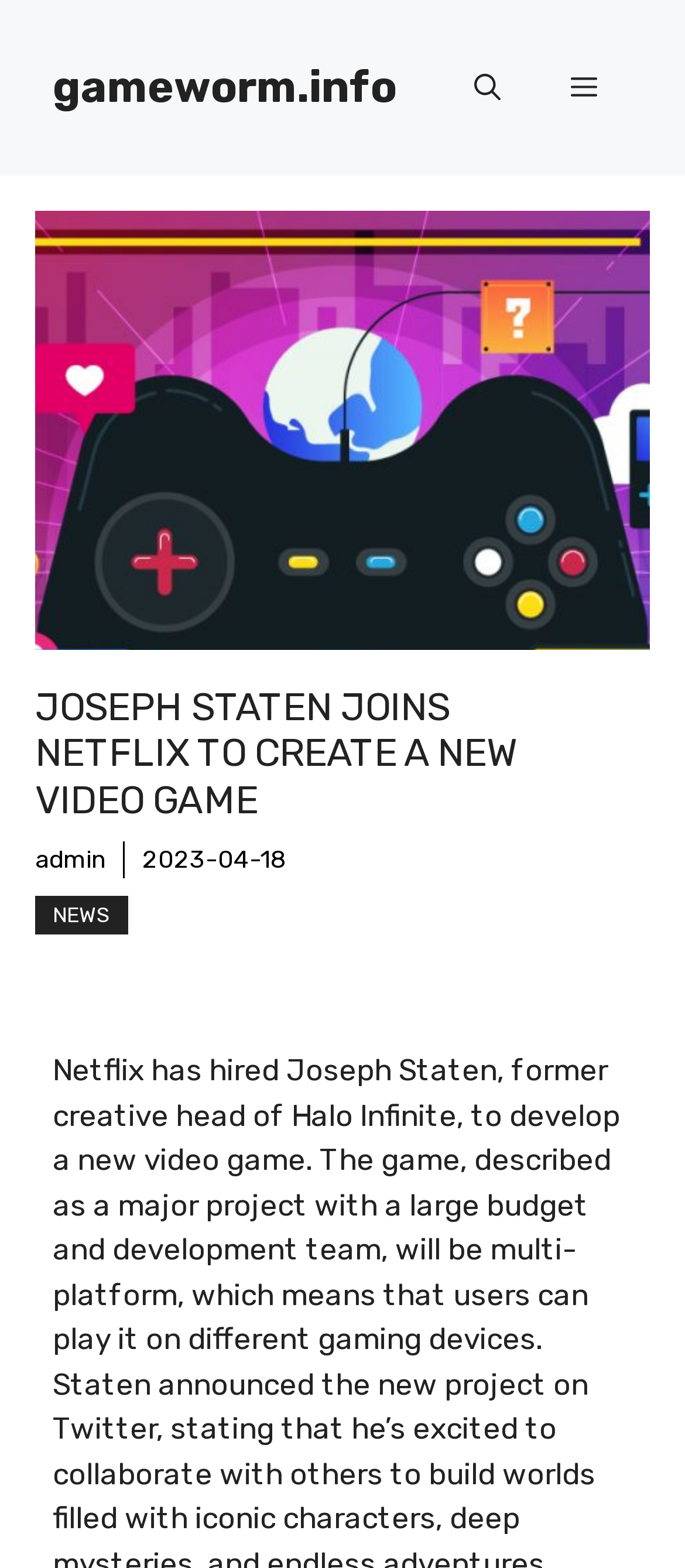Based on the provided description, "Menu", find the bounding box of the corresponding UI element in the screenshot.

[0.782, 0.022, 0.923, 0.09]